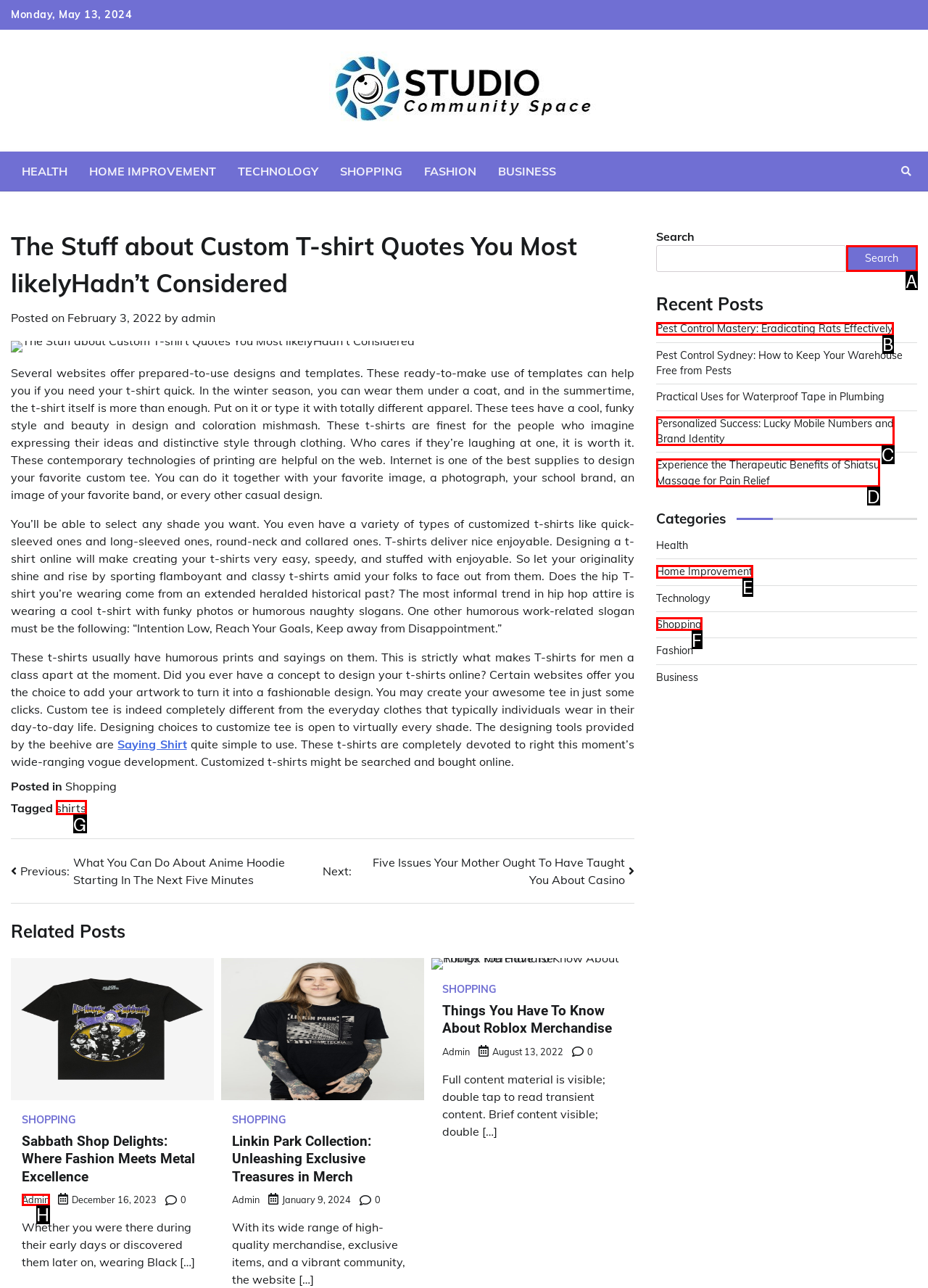Using the given description: Home Improvement, identify the HTML element that corresponds best. Answer with the letter of the correct option from the available choices.

E